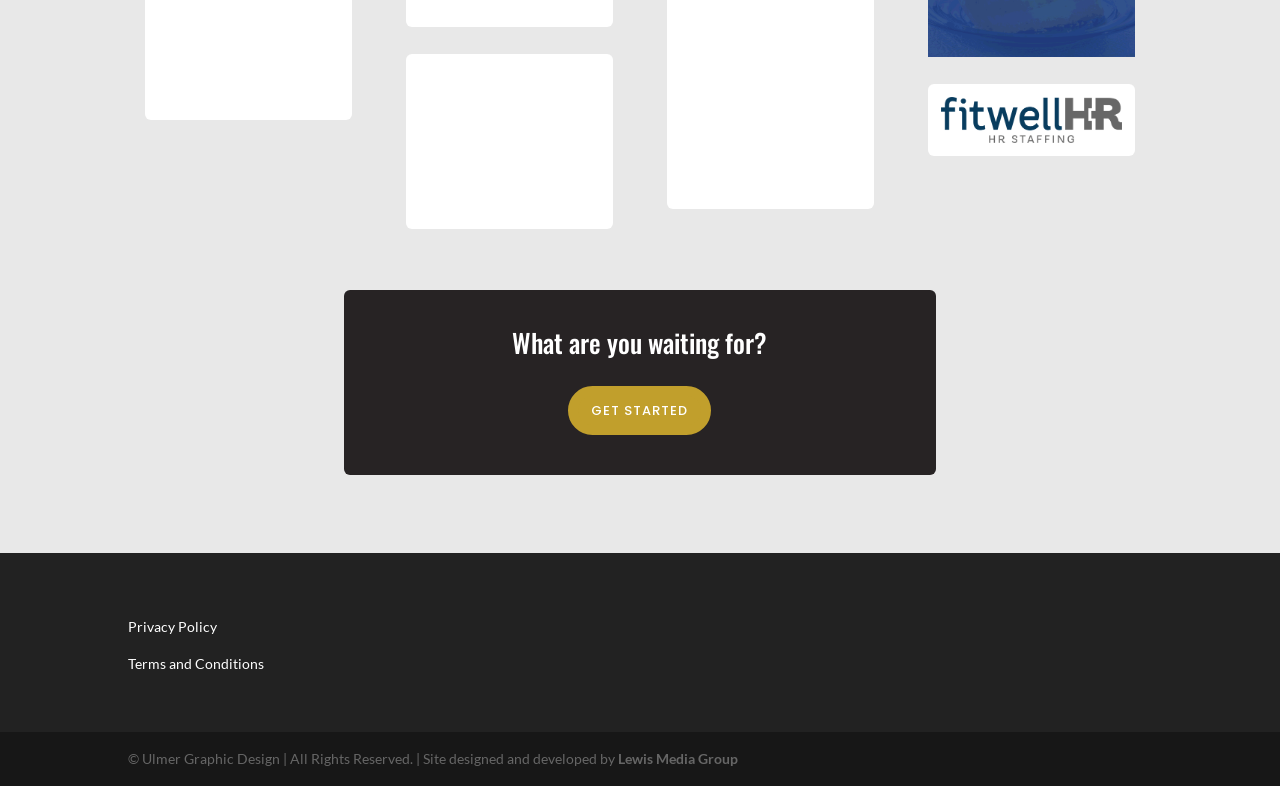Provide the bounding box for the UI element matching this description: "Lewis Media Group".

[0.483, 0.955, 0.577, 0.976]